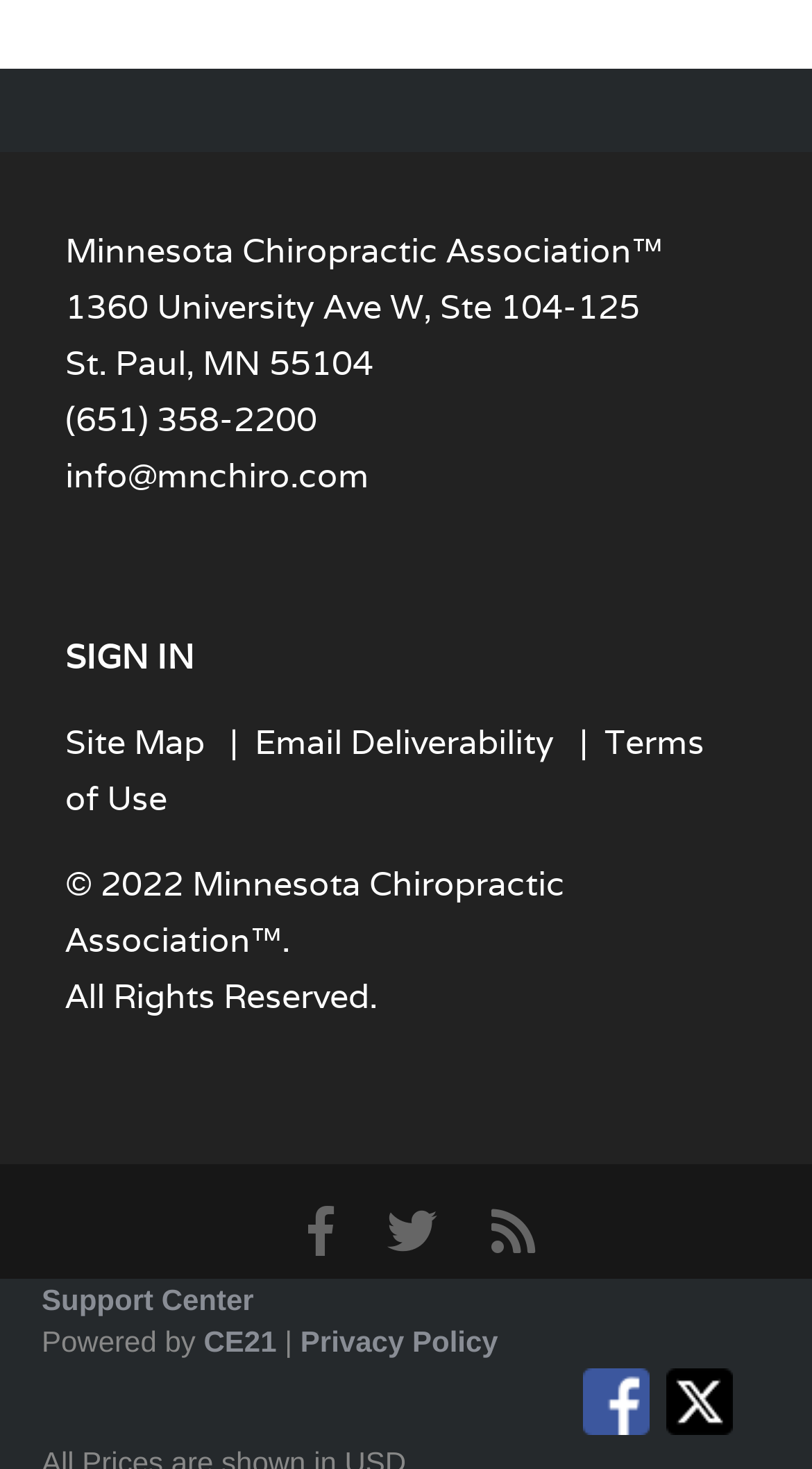Determine the bounding box coordinates of the target area to click to execute the following instruction: "Click on SIGN IN."

[0.08, 0.432, 0.239, 0.482]